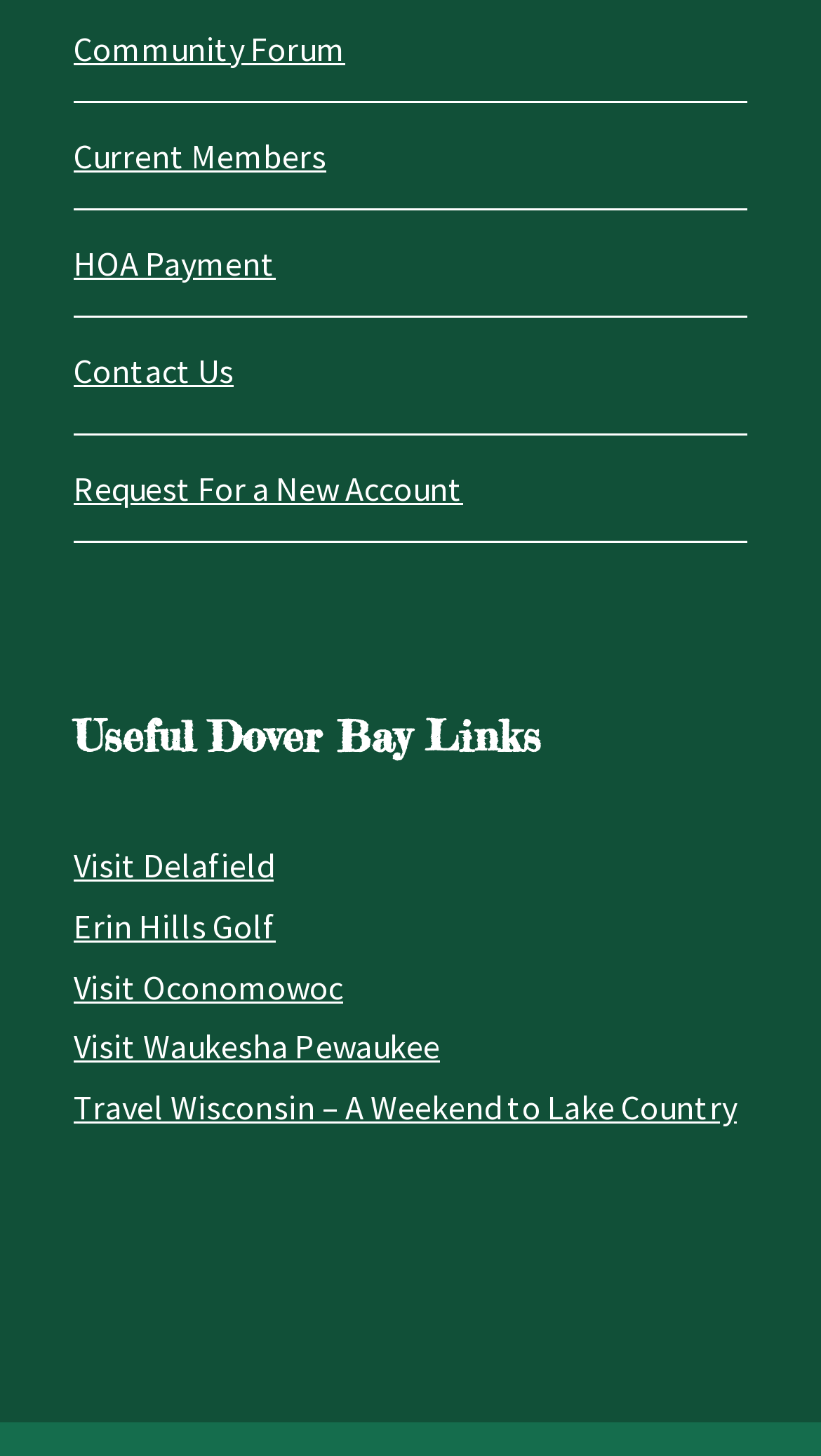Give a one-word or one-phrase response to the question:
What is the last link on the webpage?

Travel Wisconsin